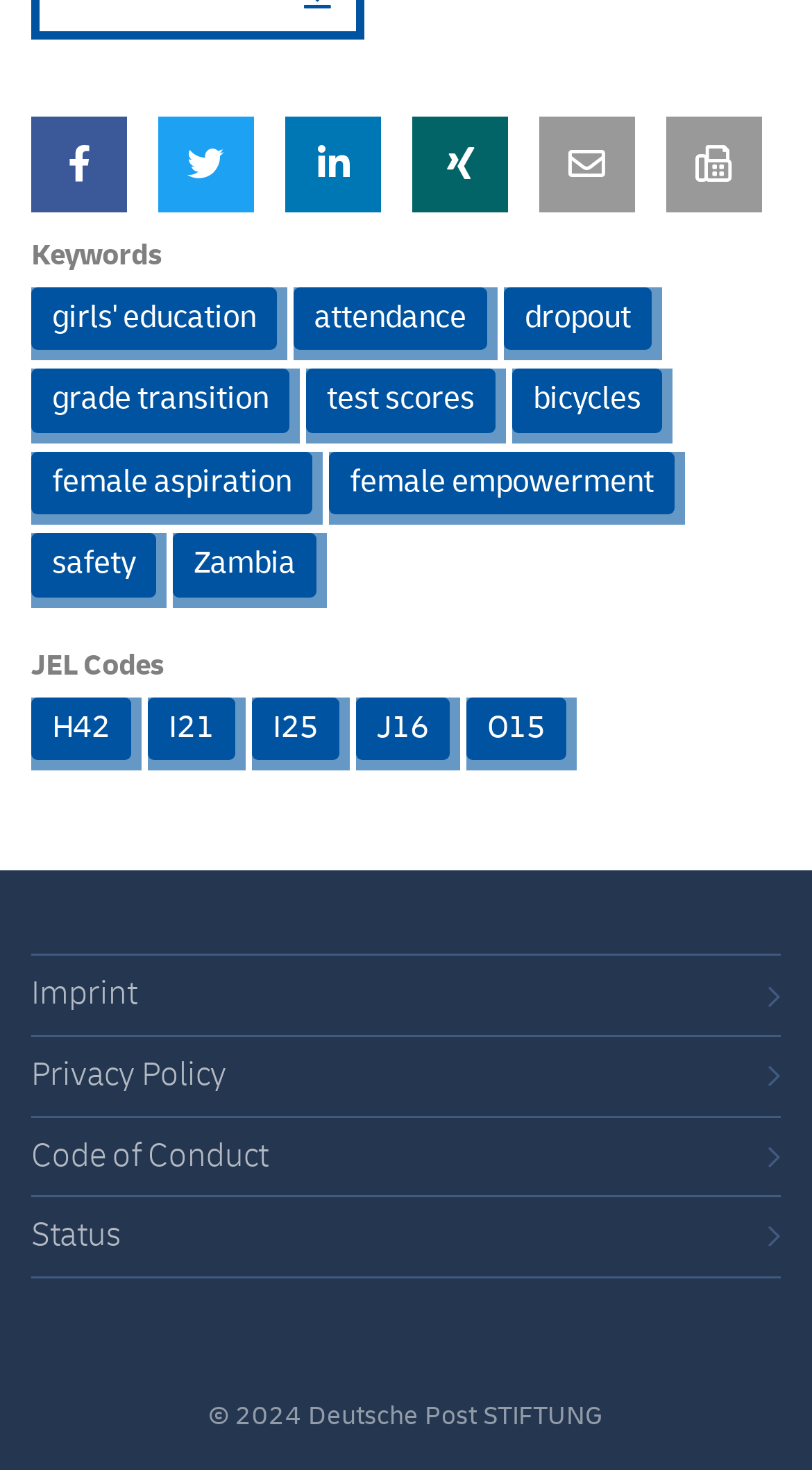What is the last link under 'JEL Codes'?
Please provide a comprehensive answer to the question based on the webpage screenshot.

I looked at the links under the 'JEL Codes' heading and found that the last link is 'O15', which is located at the bottom of the list.